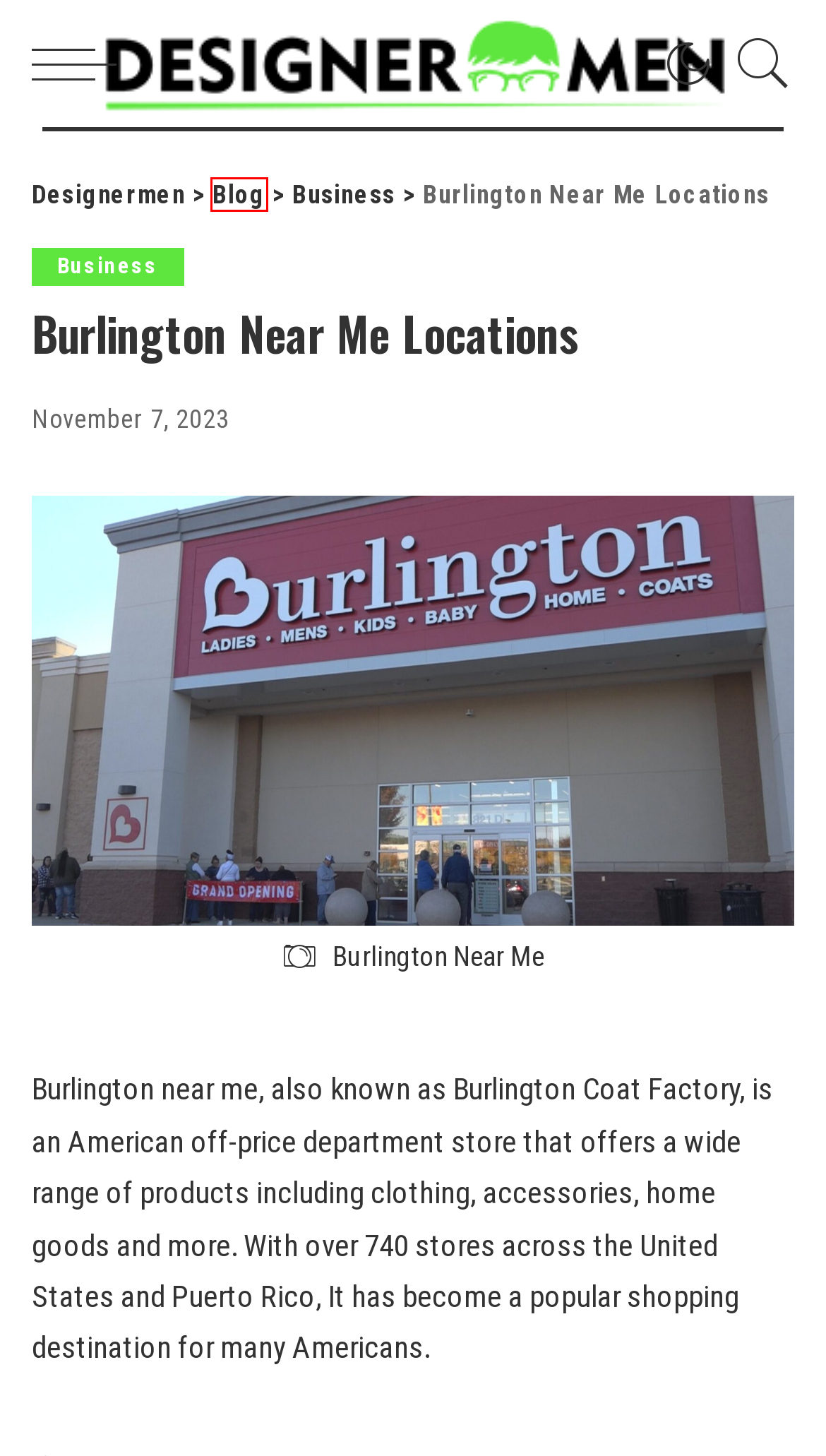Given a screenshot of a webpage with a red bounding box highlighting a UI element, choose the description that best corresponds to the new webpage after clicking the element within the red bounding box. Here are your options:
A. Experienced Guide About MyReadingManga - Designermen
B. Burlington near me Archives - Designermen
C. About Us - Designermen
D. Business Archives - Designermen
E. Travel Archives - Designermen
F. Education Archives - Designermen
G. Home - Designermen
H. Blog - Designermen

H